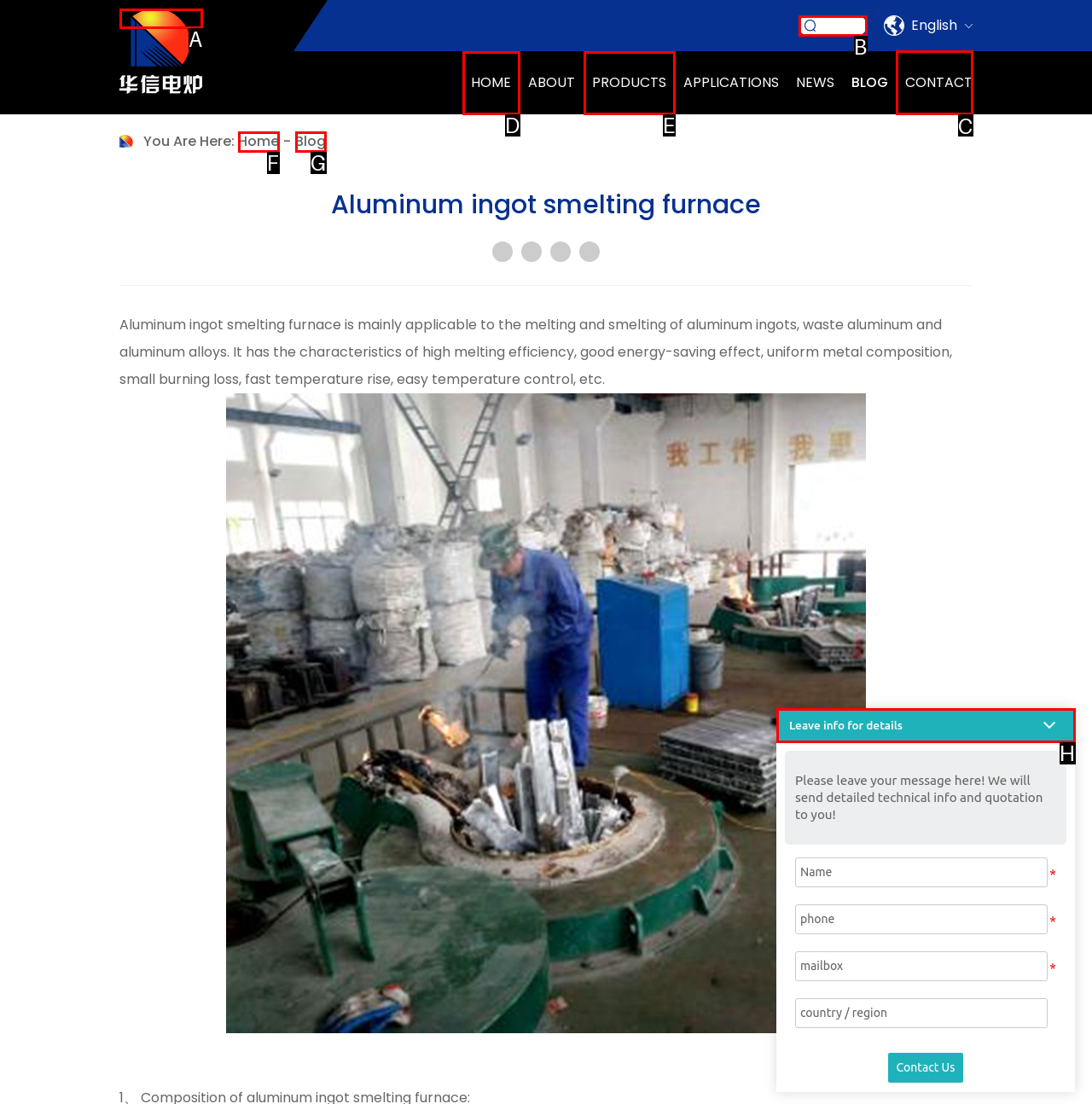Identify the correct option to click in order to complete this task: Click CONTACT
Answer with the letter of the chosen option directly.

C